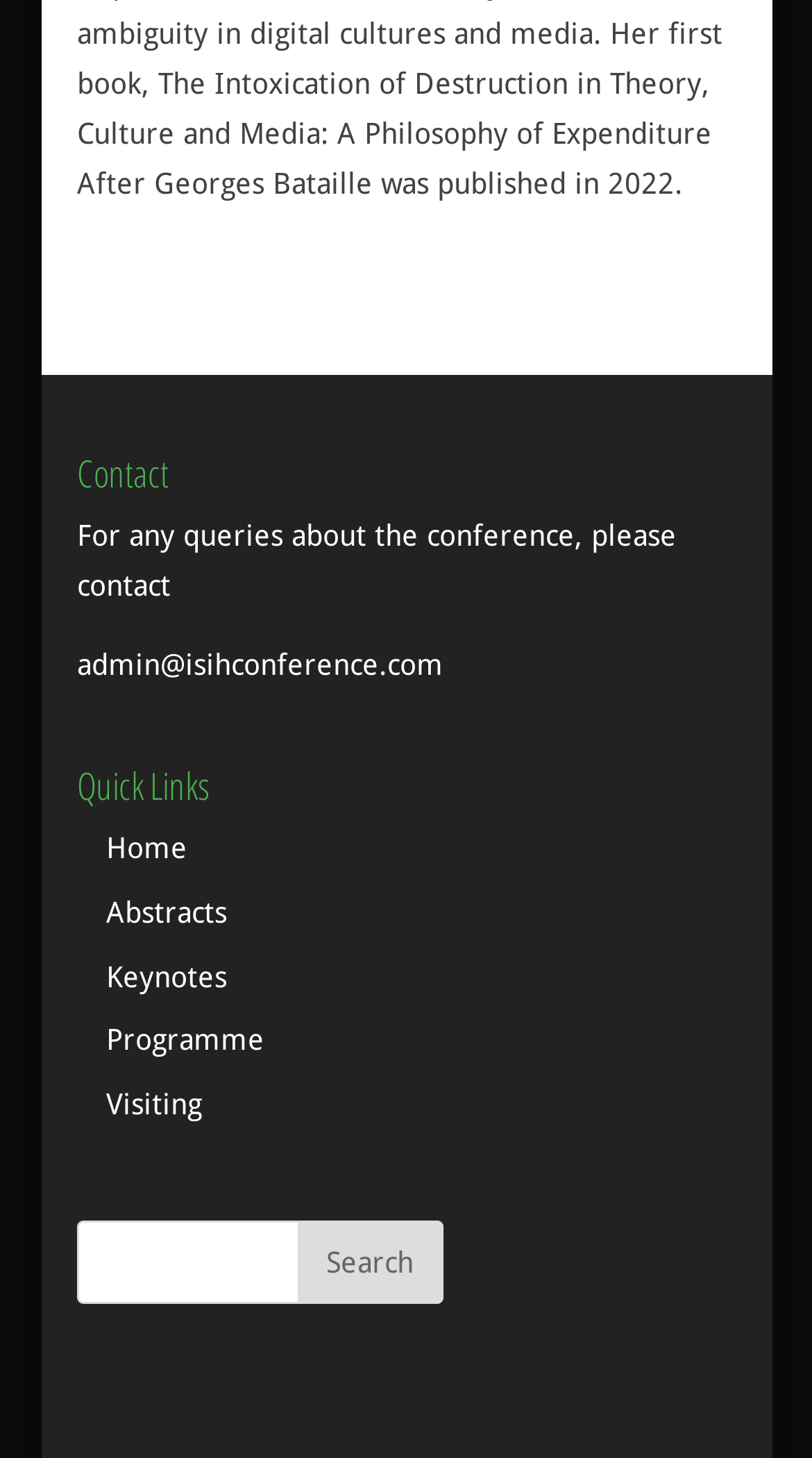Provide the bounding box coordinates for the specified HTML element described in this description: "name="s"". The coordinates should be four float numbers ranging from 0 to 1, in the format [left, top, right, bottom].

[0.095, 0.837, 0.545, 0.895]